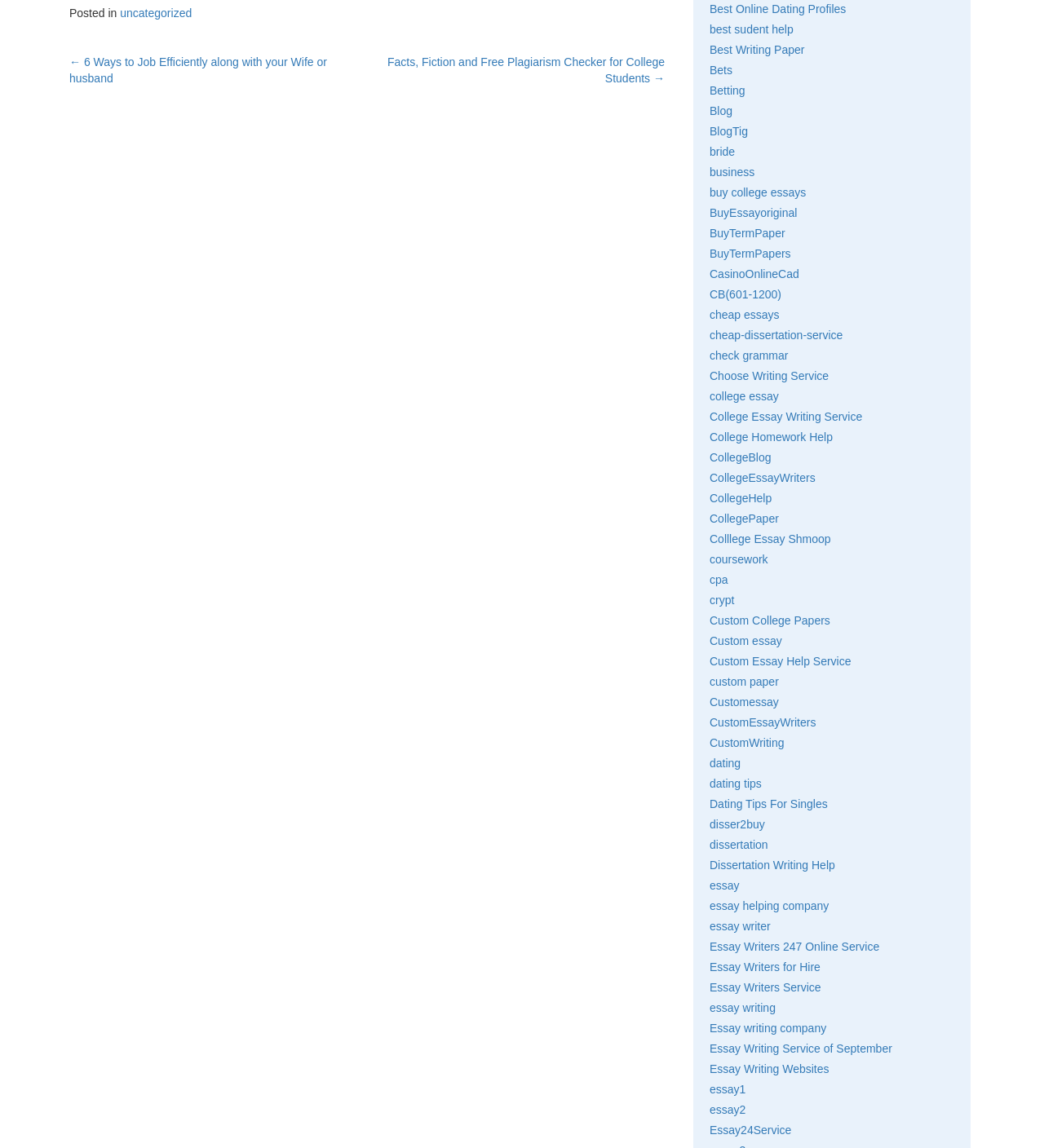Identify the bounding box coordinates for the UI element described as follows: Dating Tips For Singles. Use the format (top-left x, top-left y, bottom-right x, bottom-right y) and ensure all values are floating point numbers between 0 and 1.

[0.68, 0.695, 0.793, 0.706]